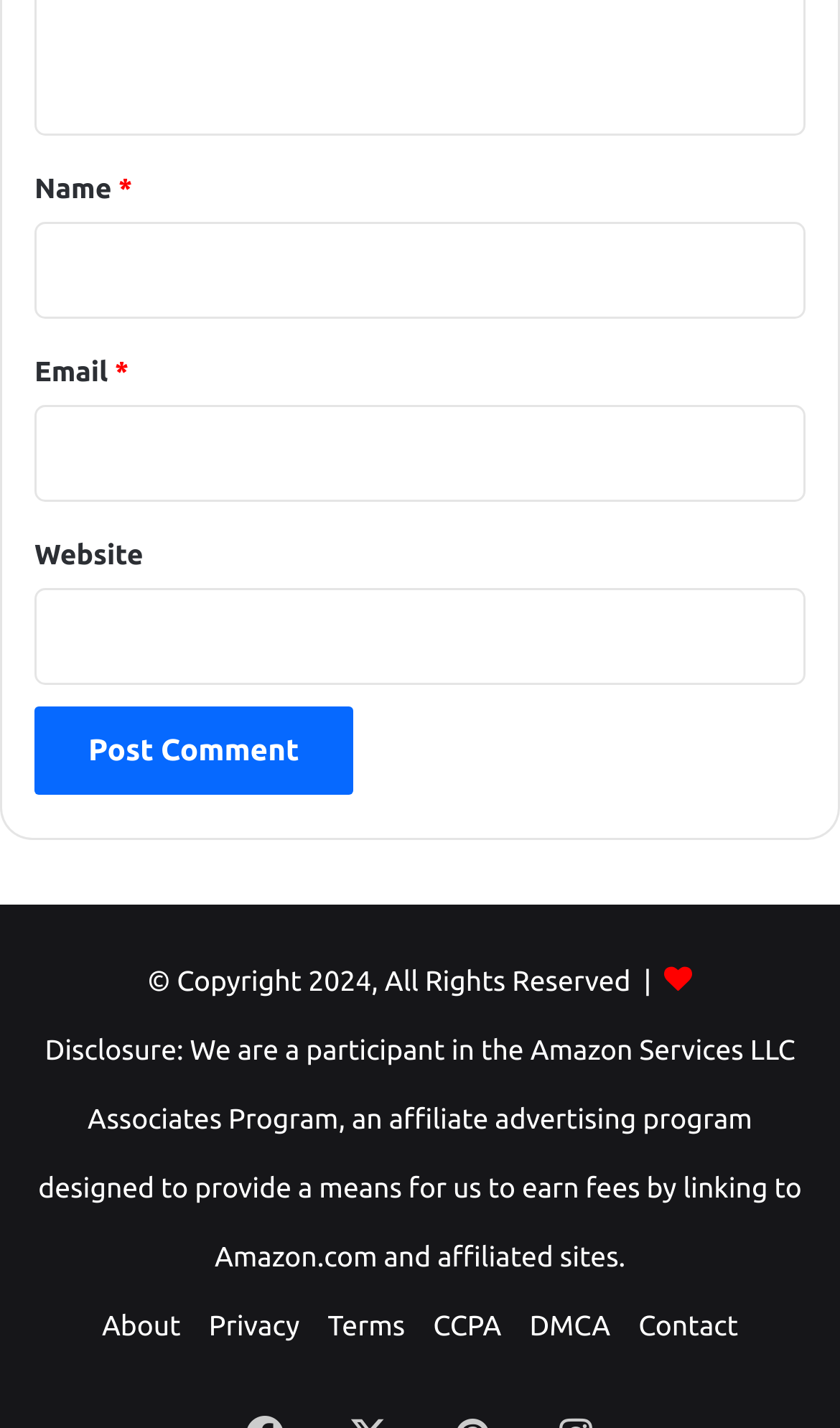Highlight the bounding box coordinates of the element that should be clicked to carry out the following instruction: "Input your email". The coordinates must be given as four float numbers ranging from 0 to 1, i.e., [left, top, right, bottom].

[0.041, 0.284, 0.959, 0.352]